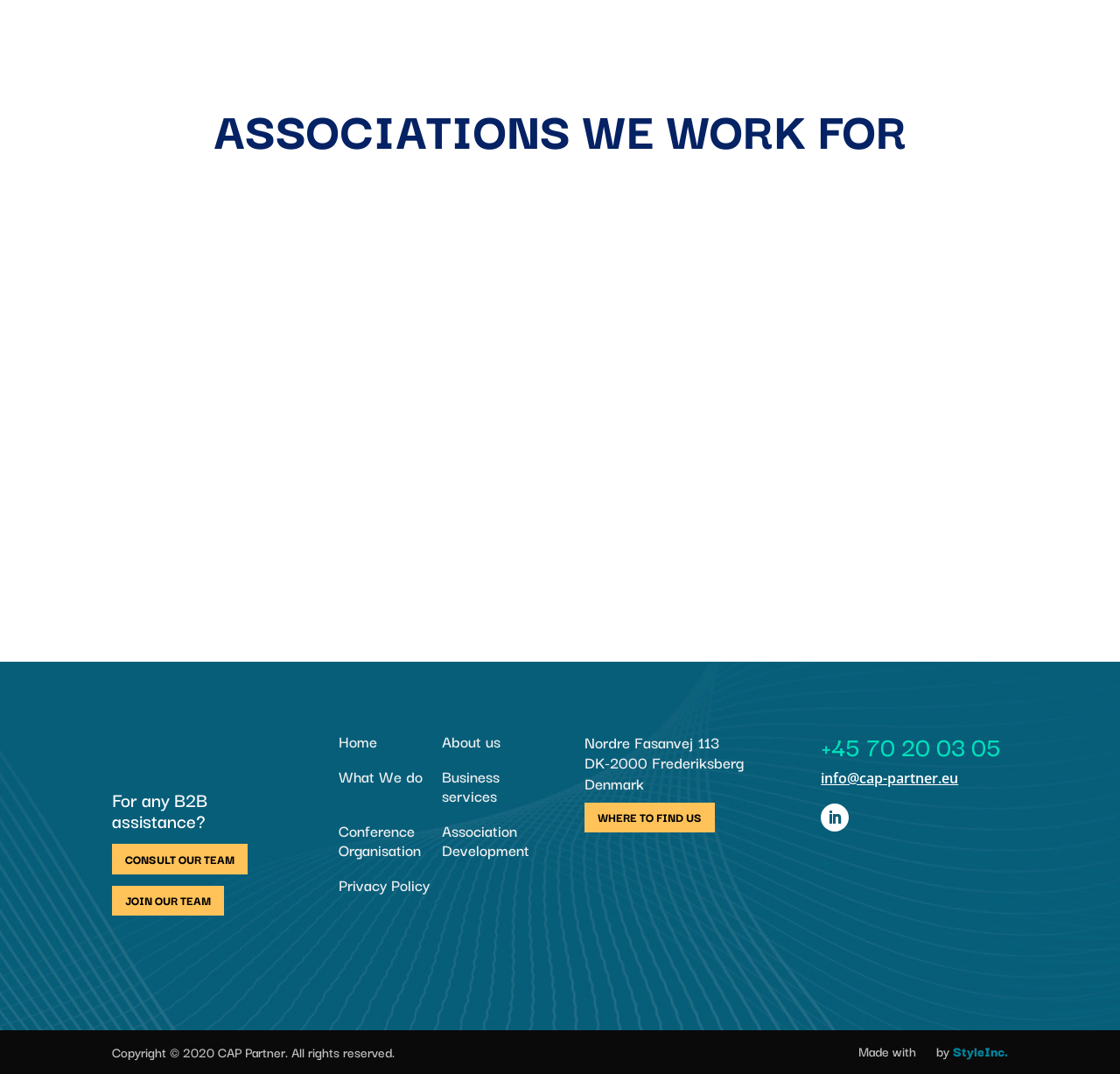How many links are present on the webpage?
Based on the screenshot, respond with a single word or phrase.

25